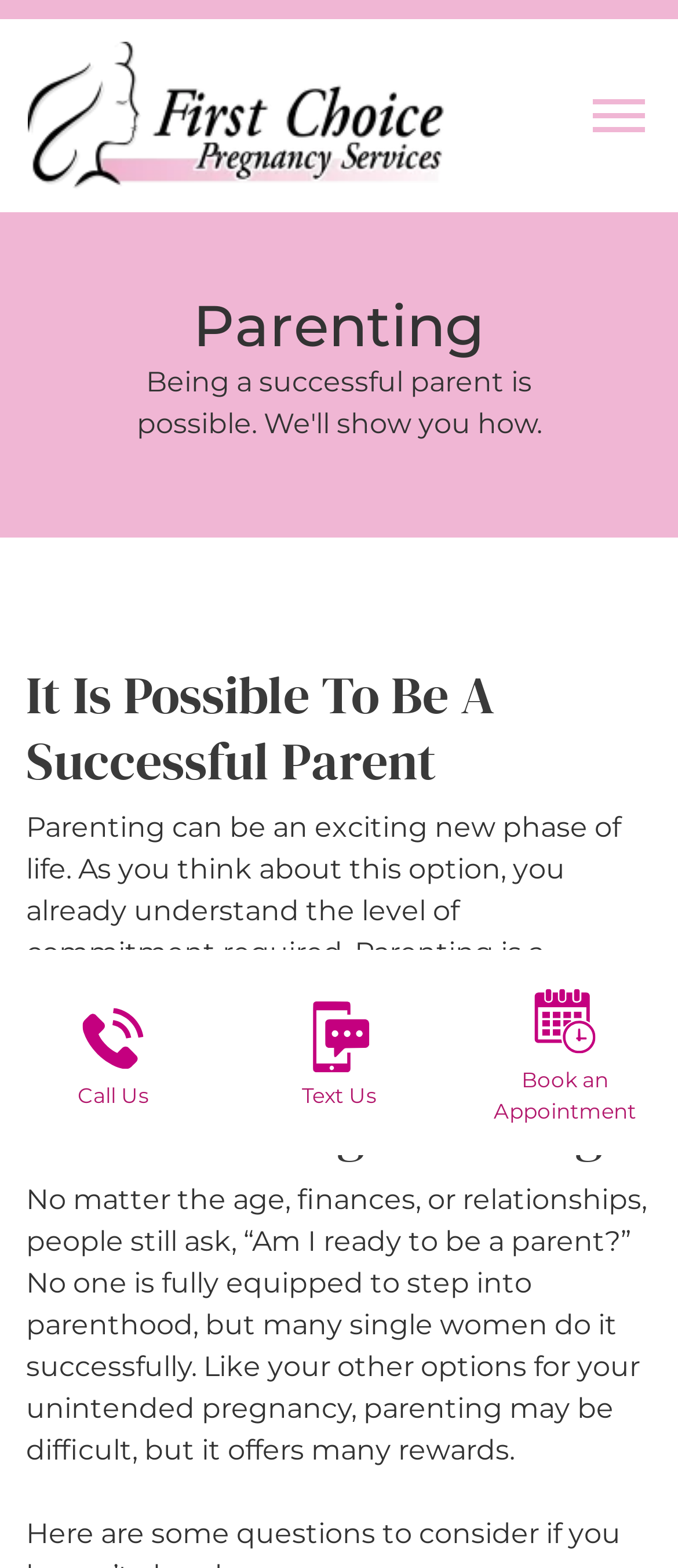Show the bounding box coordinates for the HTML element described as: "Text Us".

[0.333, 0.634, 0.667, 0.709]